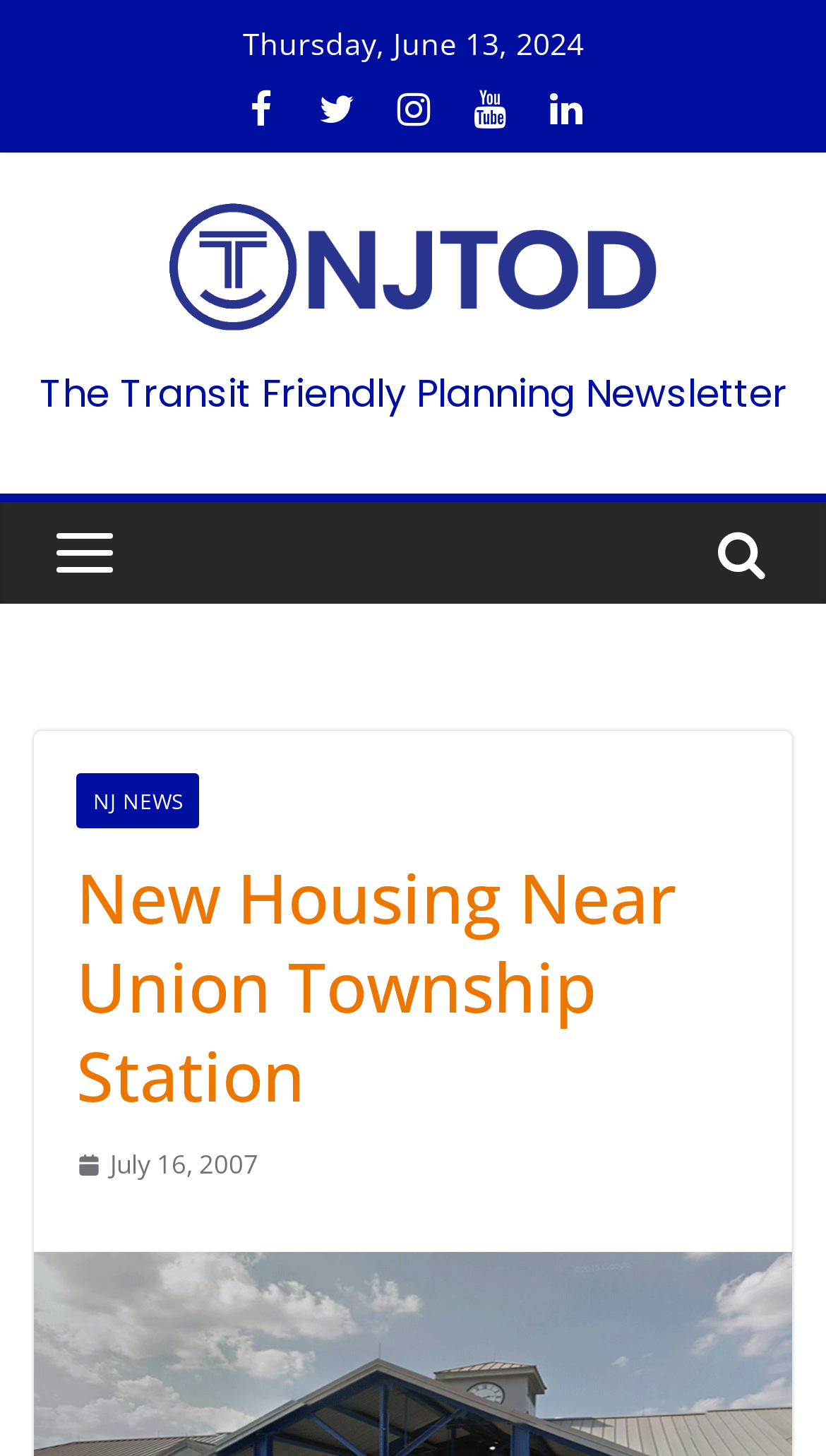Determine the title of the webpage and give its text content.

New Housing Near Union Township Station